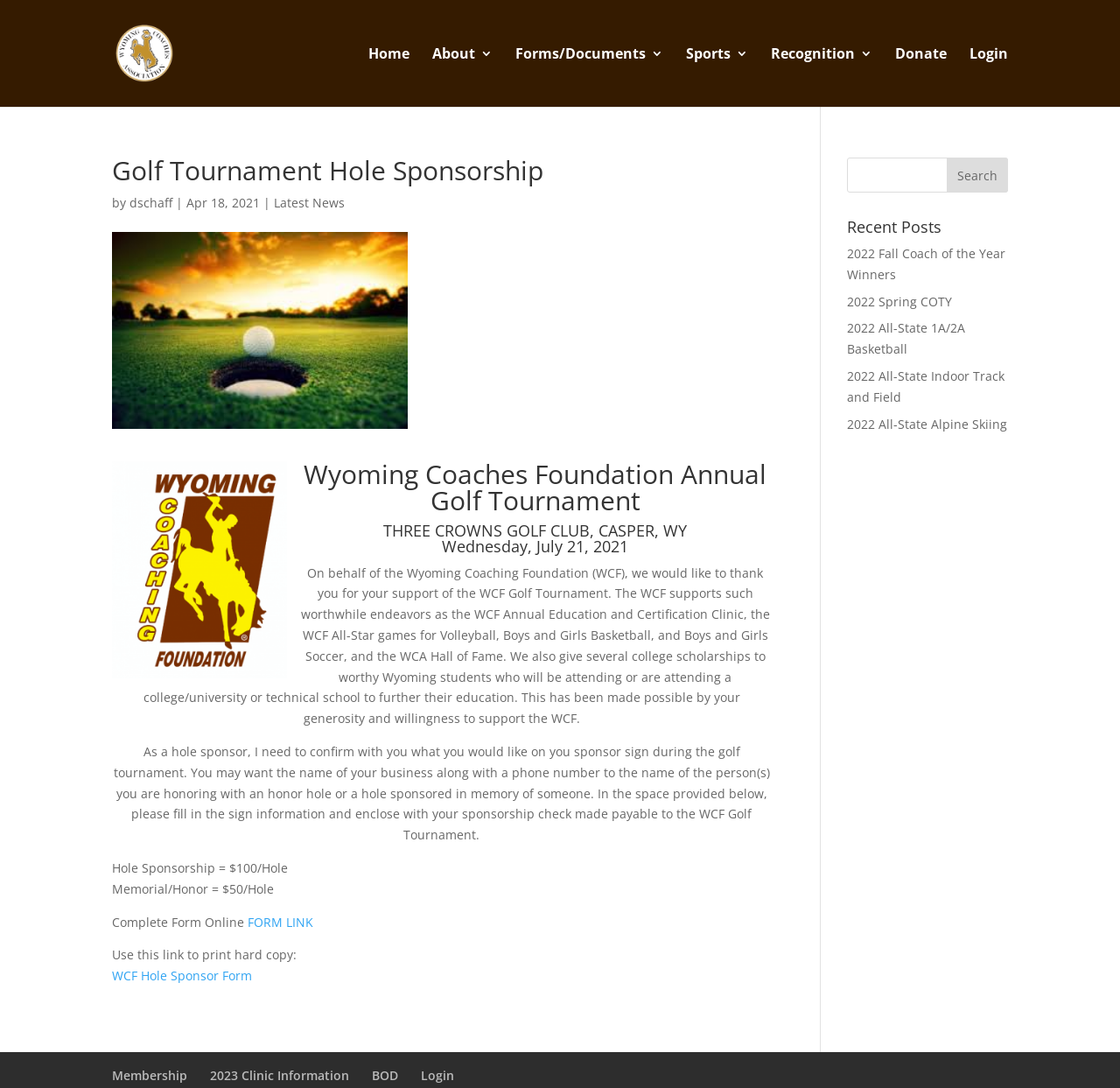How can one complete the hole sponsorship form?
Please give a well-detailed answer to the question.

One can complete the hole sponsorship form online by clicking on the link 'FORM LINK' or by printing a hard copy using the link 'WCF Hole Sponsor Form' which are both provided below the paragraph describing the hole sponsorship process.